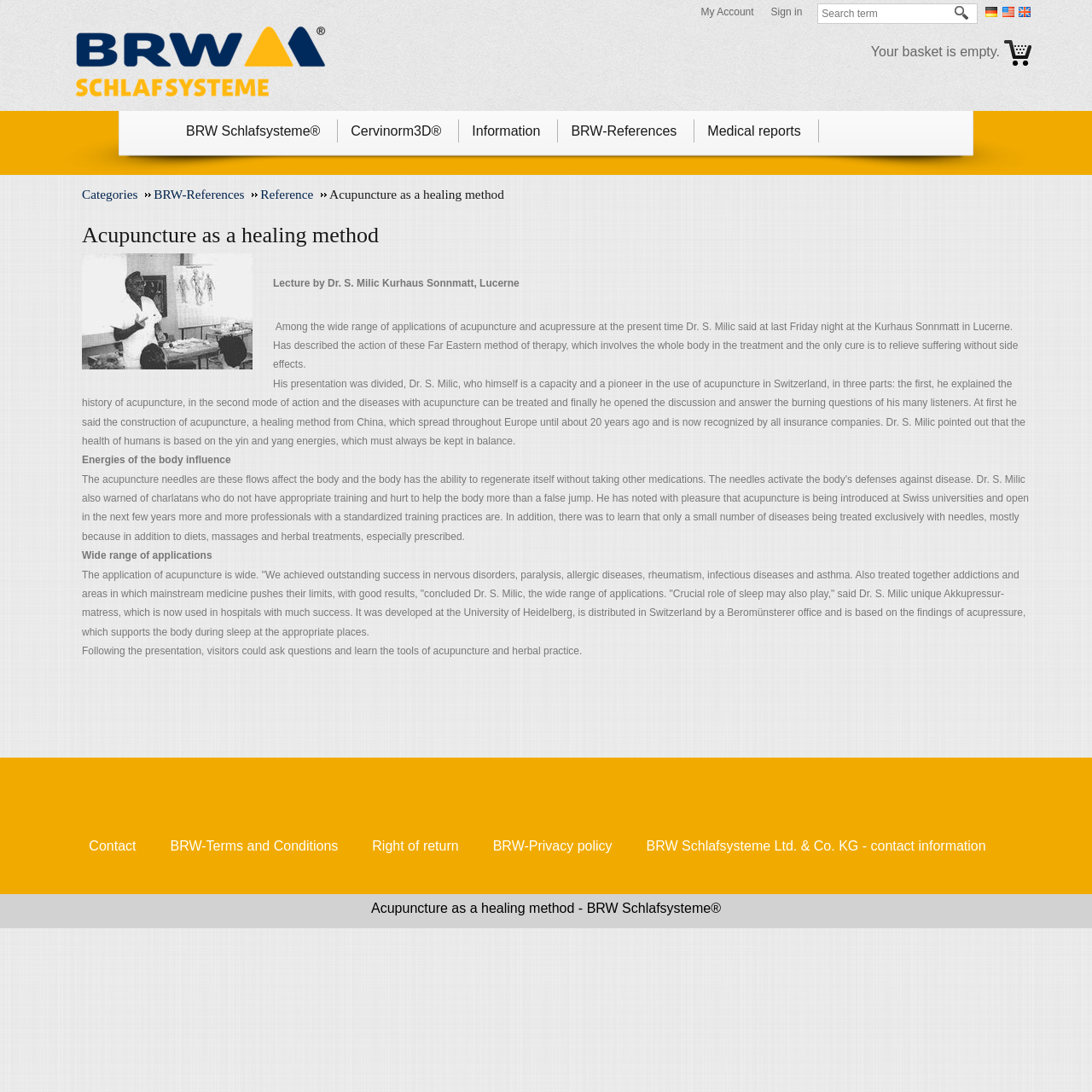What is the purpose of the Akkupressur-matress?
Can you give a detailed and elaborate answer to the question?

According to the webpage content, the Akkupressur-matress, developed at the University of Heidelberg, supports the body during sleep at the appropriate places, and is used in hospitals with much success.